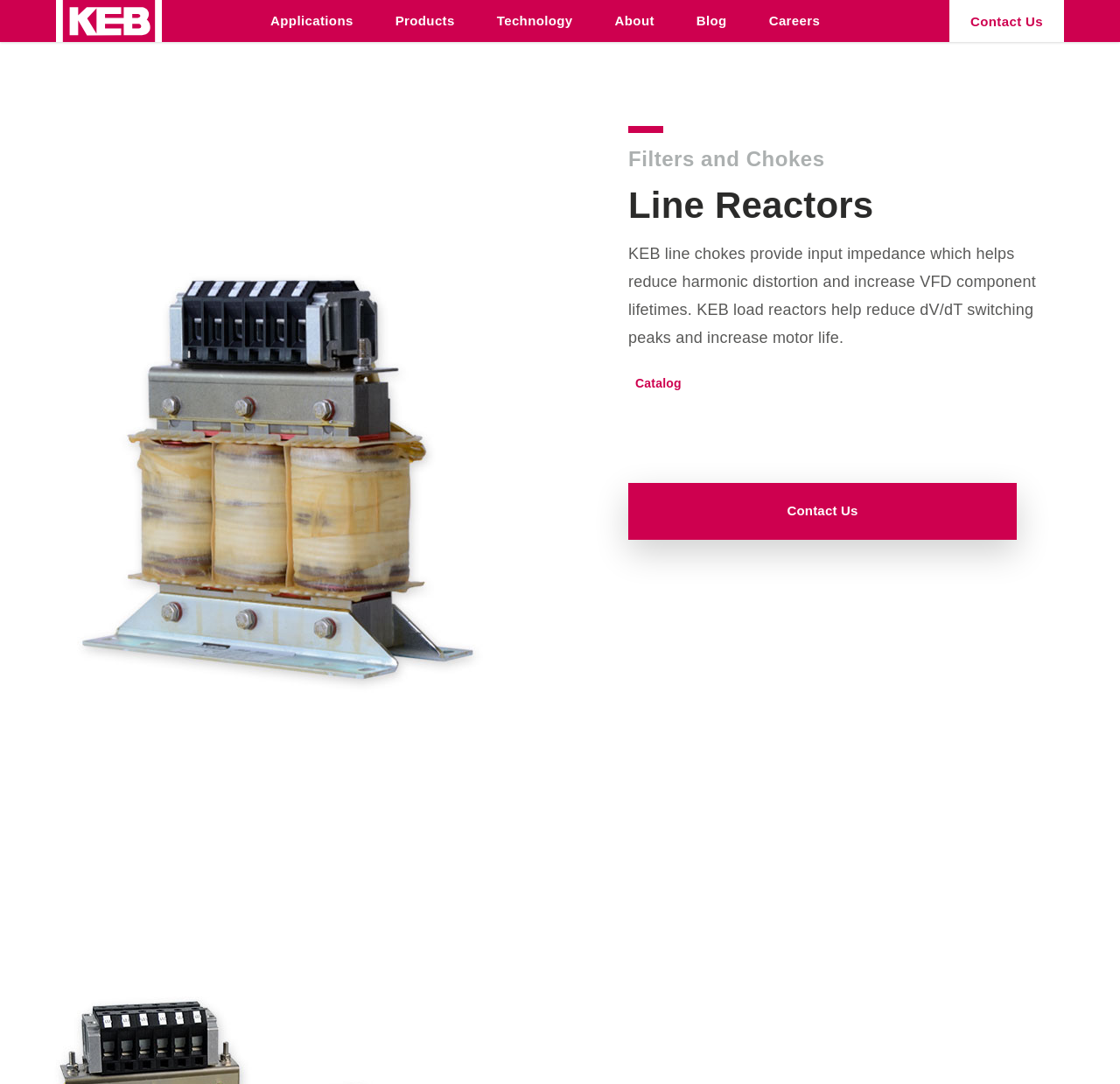Determine the bounding box coordinates of the target area to click to execute the following instruction: "View the 'Catalog' for line reactors."

[0.561, 0.341, 0.608, 0.366]